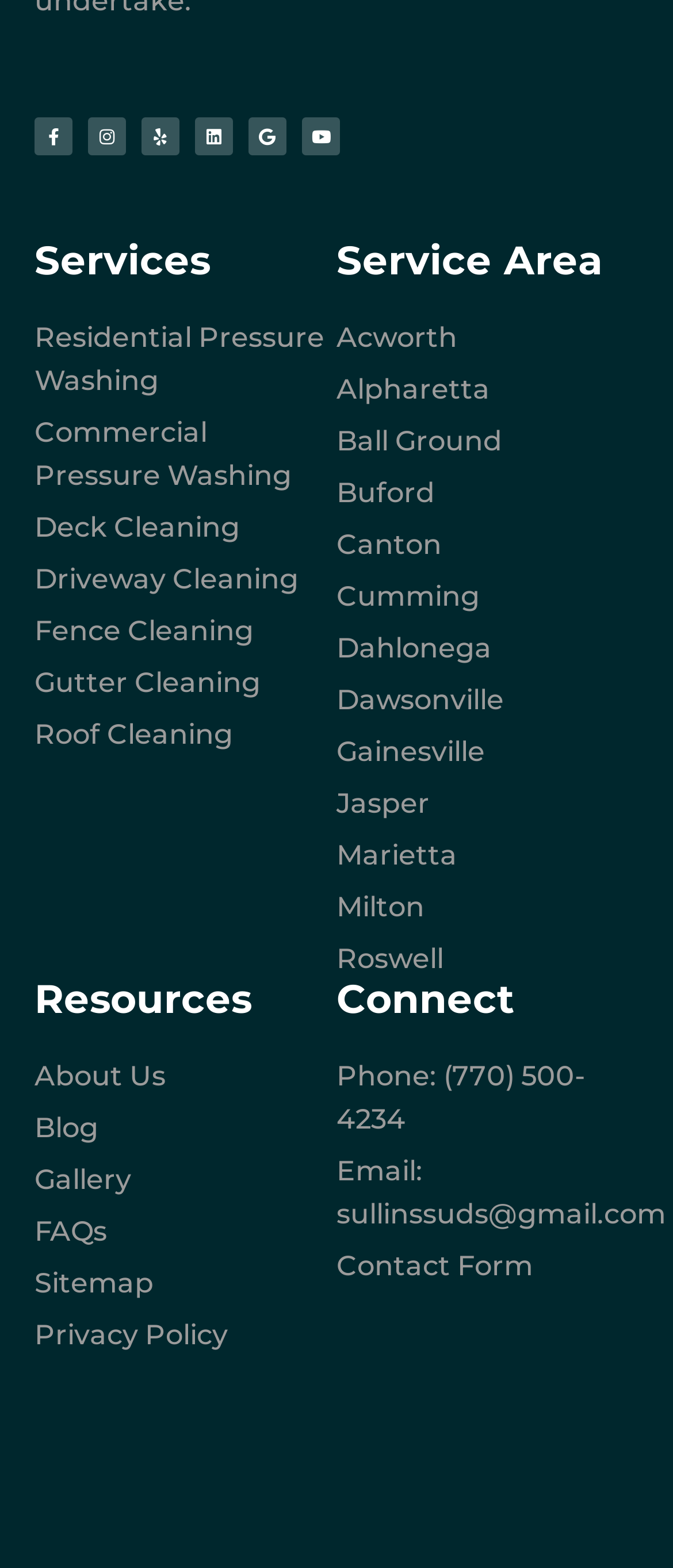How many resources are available?
Please respond to the question with as much detail as possible.

I counted the number of resources available on the webpage, which are About Us, Blog, Gallery, FAQs, and Sitemap.